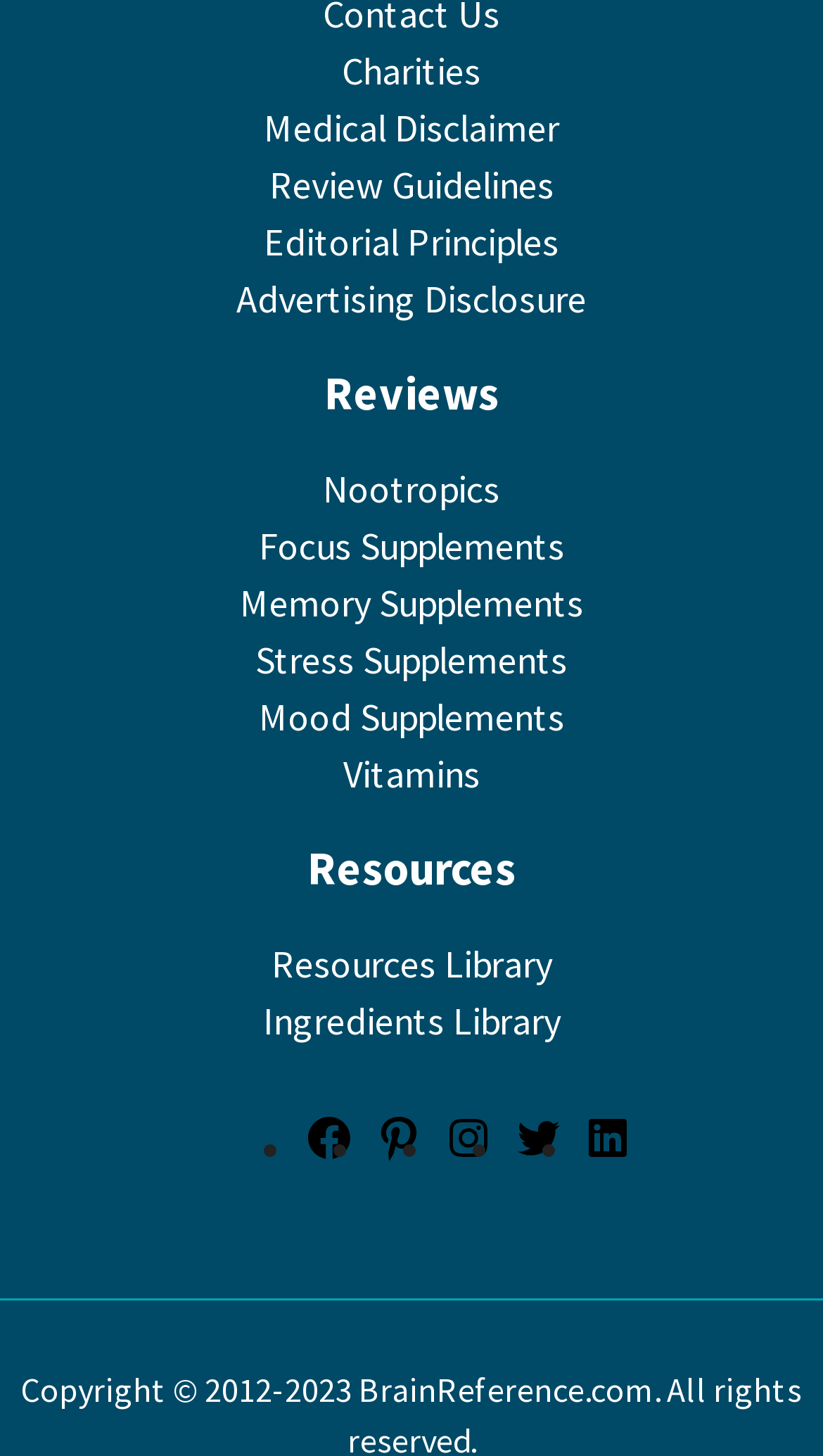How many types of supplements are listed?
Please craft a detailed and exhaustive response to the question.

I counted the number of supplement types by looking at the links and found that there are 5 types of supplements listed: Nootropics, Focus Supplements, Memory Supplements, Stress Supplements, and Mood Supplements.